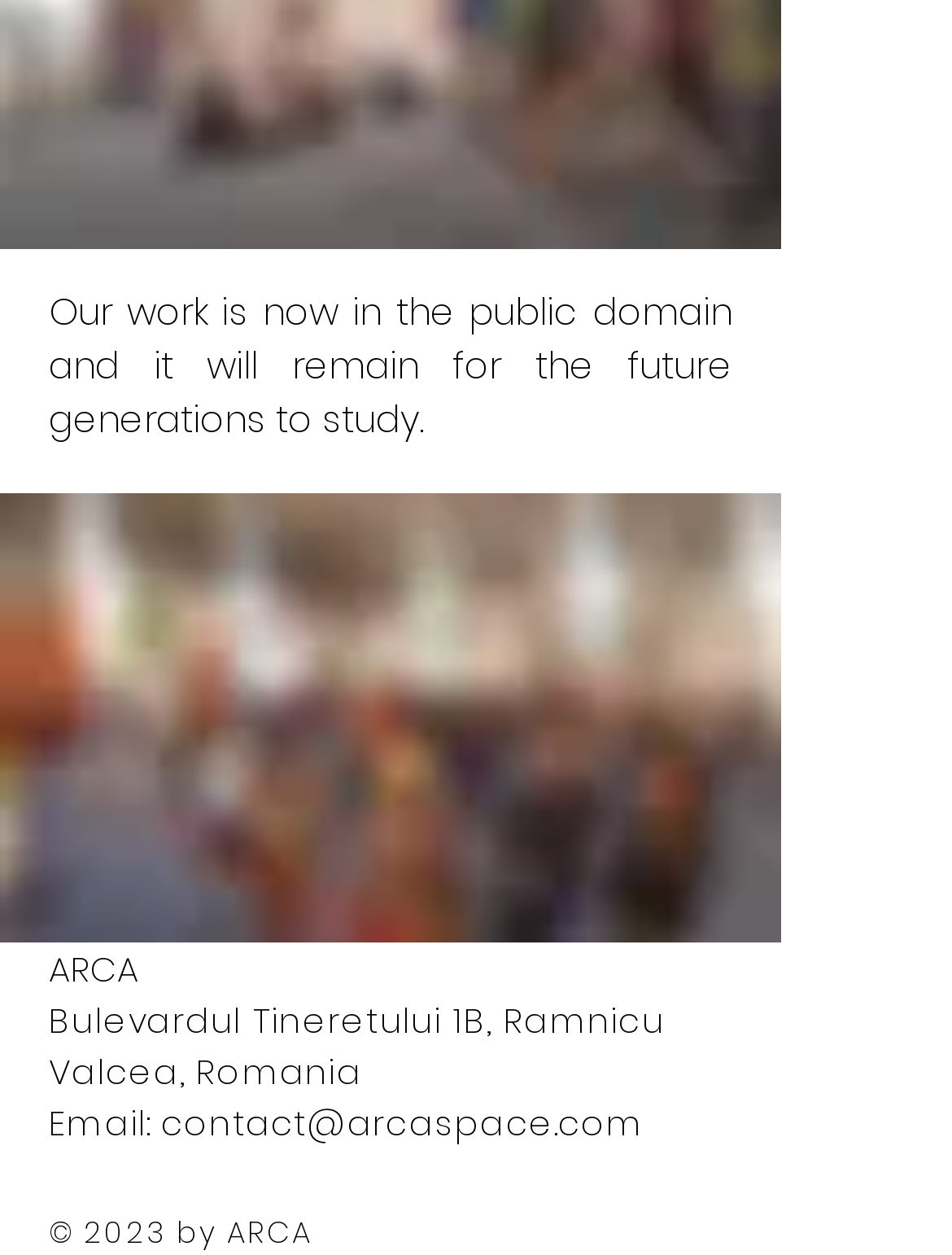Identify the bounding box coordinates for the element that needs to be clicked to fulfill this instruction: "check our Flickr page". Provide the coordinates in the format of four float numbers between 0 and 1: [left, top, right, bottom].

[0.482, 0.956, 0.538, 0.998]